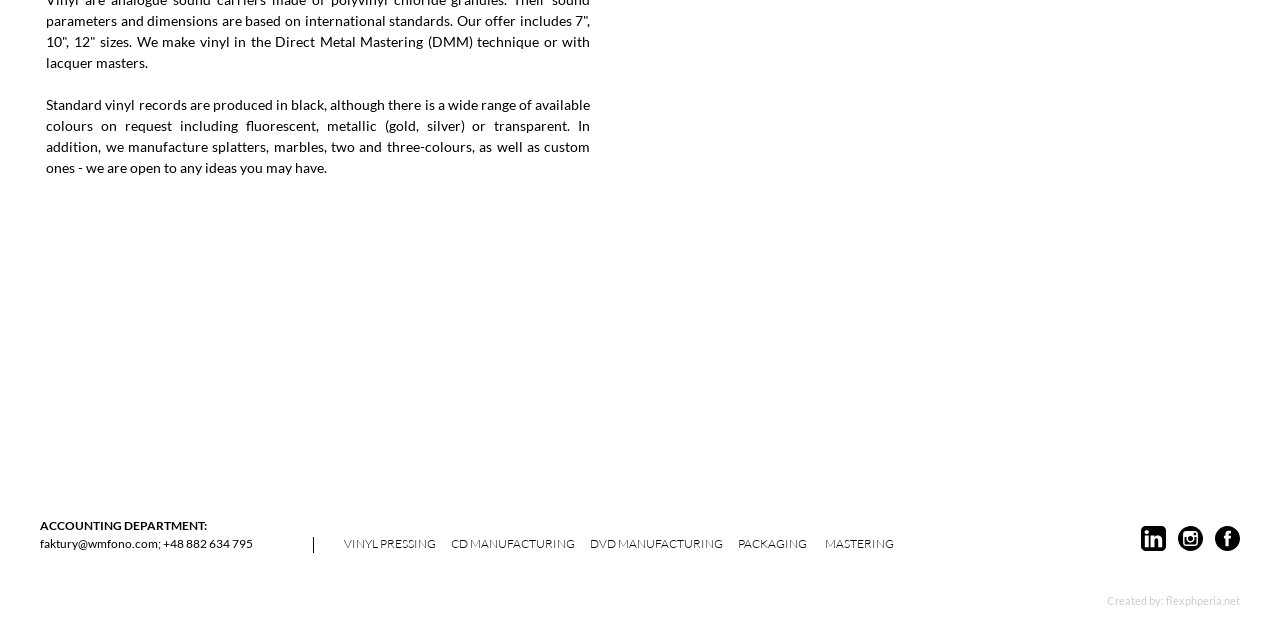Identify the bounding box coordinates for the UI element mentioned here: "mastering". Provide the coordinates as four float values between 0 and 1, i.e., [left, top, right, bottom].

[0.645, 0.841, 0.699, 0.86]